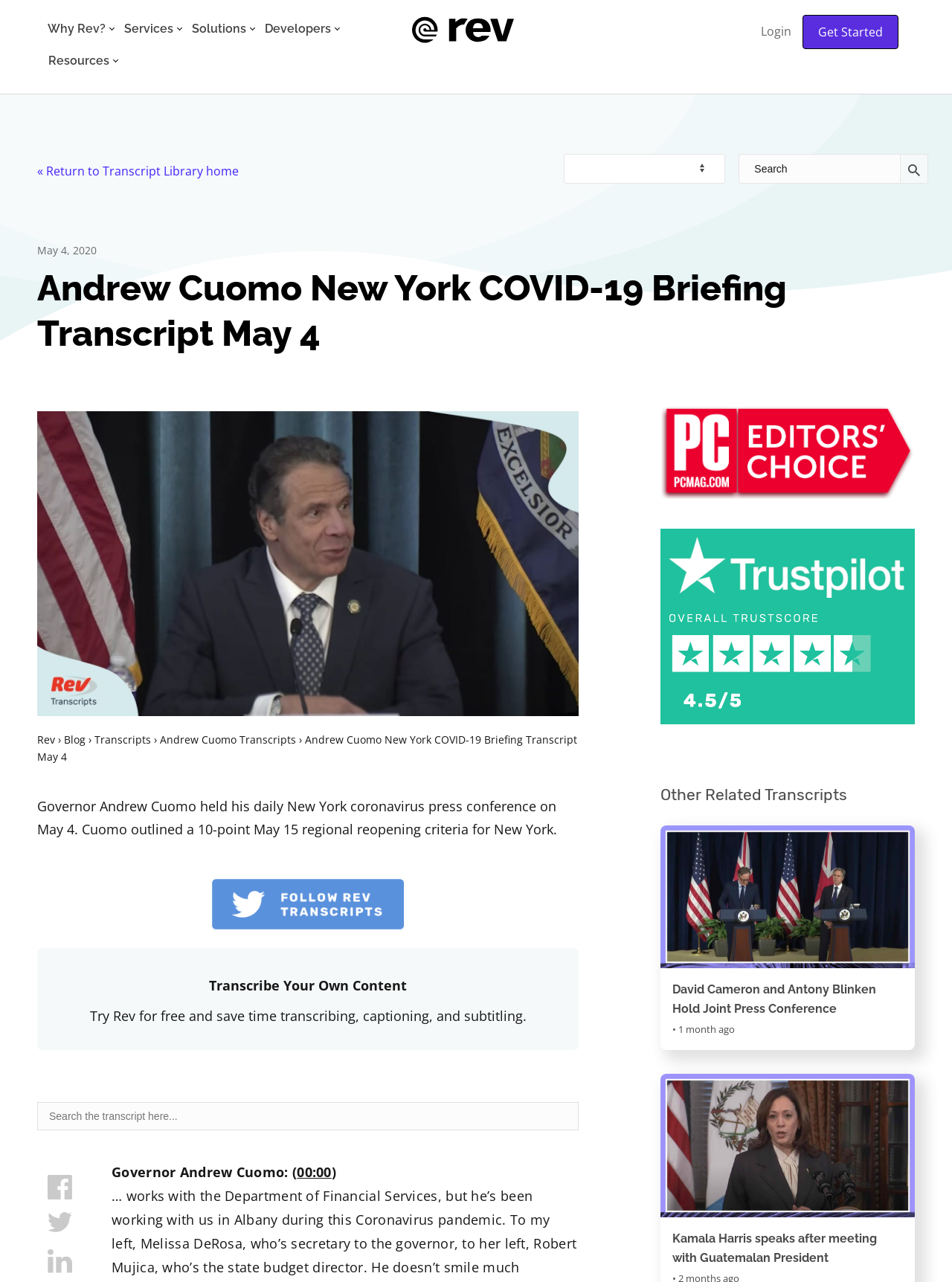Identify the bounding box coordinates of the region that needs to be clicked to carry out this instruction: "Read the transcript of Andrew Cuomo's briefing". Provide these coordinates as four float numbers ranging from 0 to 1, i.e., [left, top, right, bottom].

[0.039, 0.622, 0.585, 0.654]